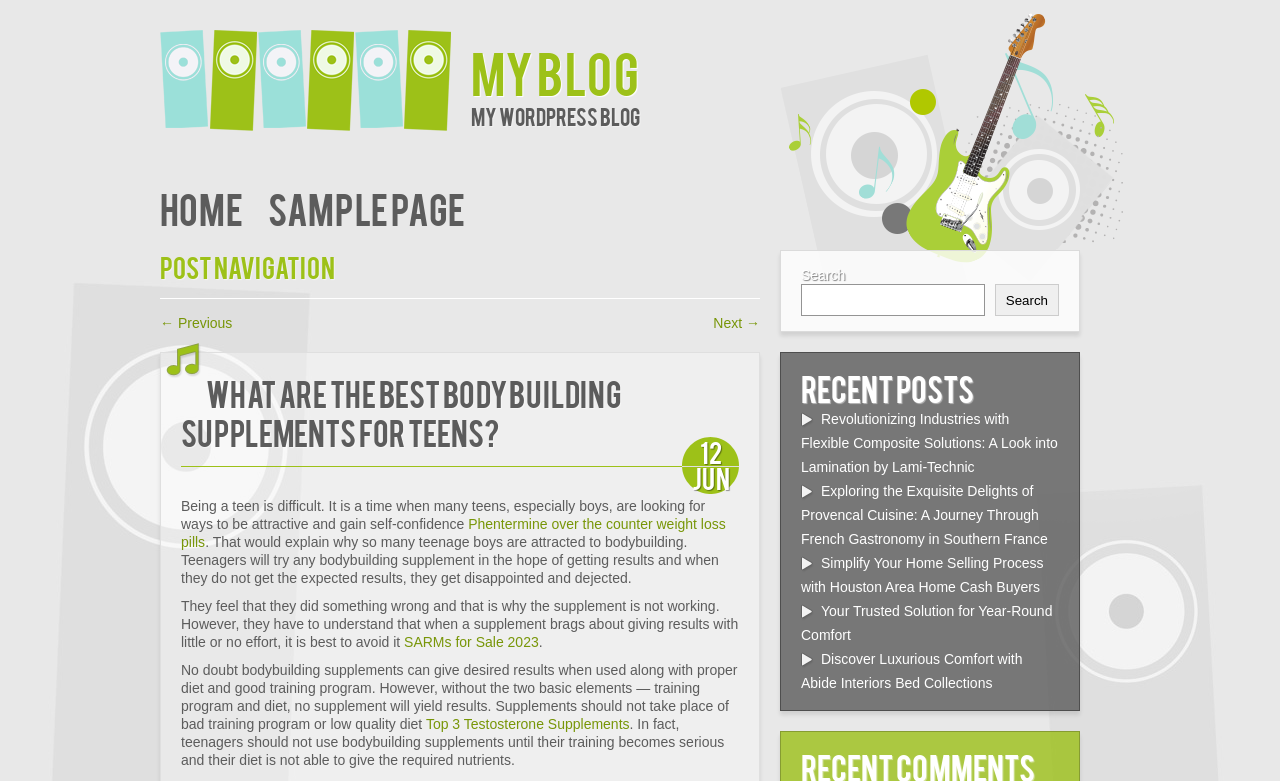How many links are there in the 'Recent Posts' section?
Refer to the image and answer the question using a single word or phrase.

5